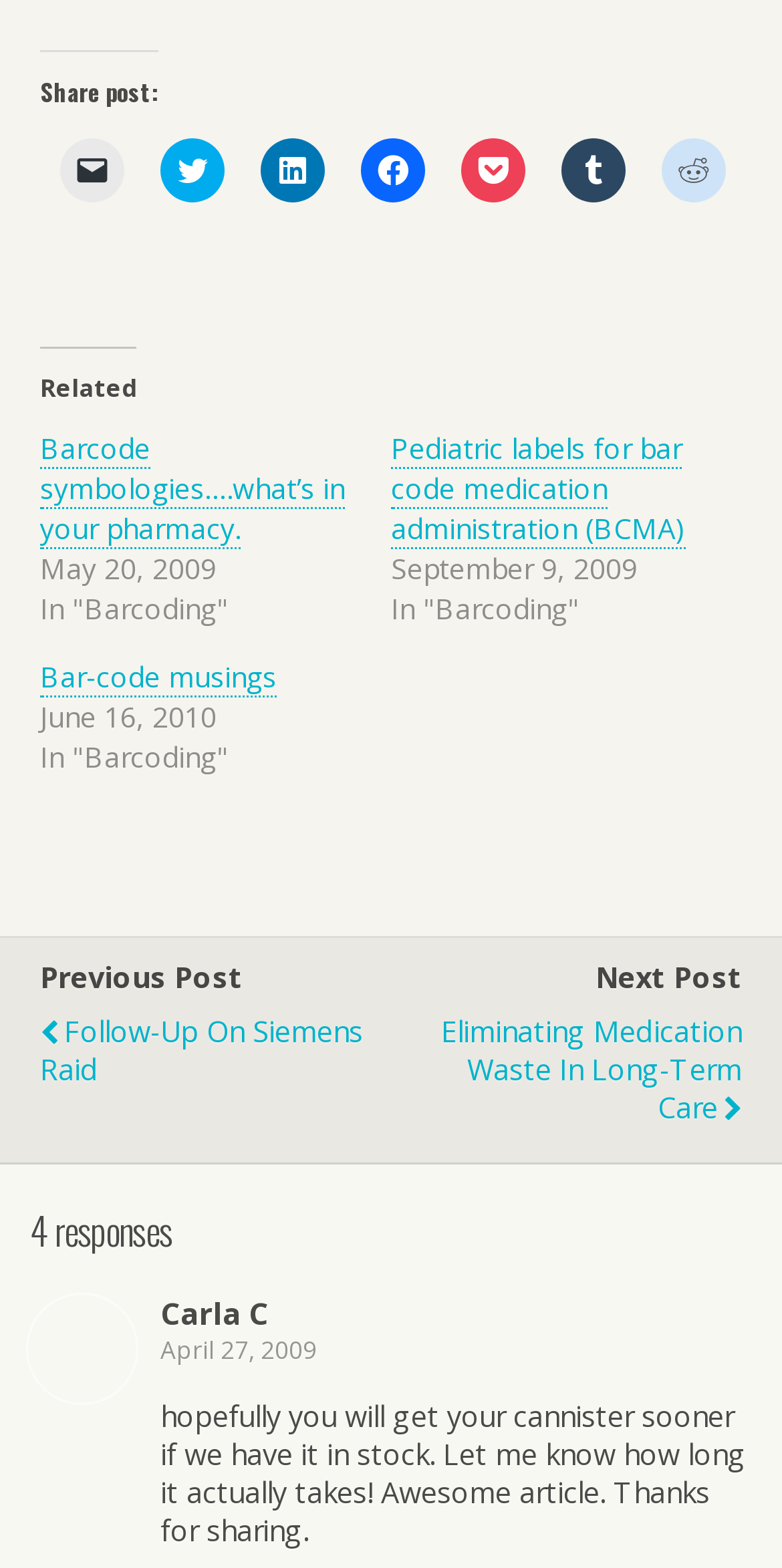Respond to the following question using a concise word or phrase: 
How many responses are there to the post?

4